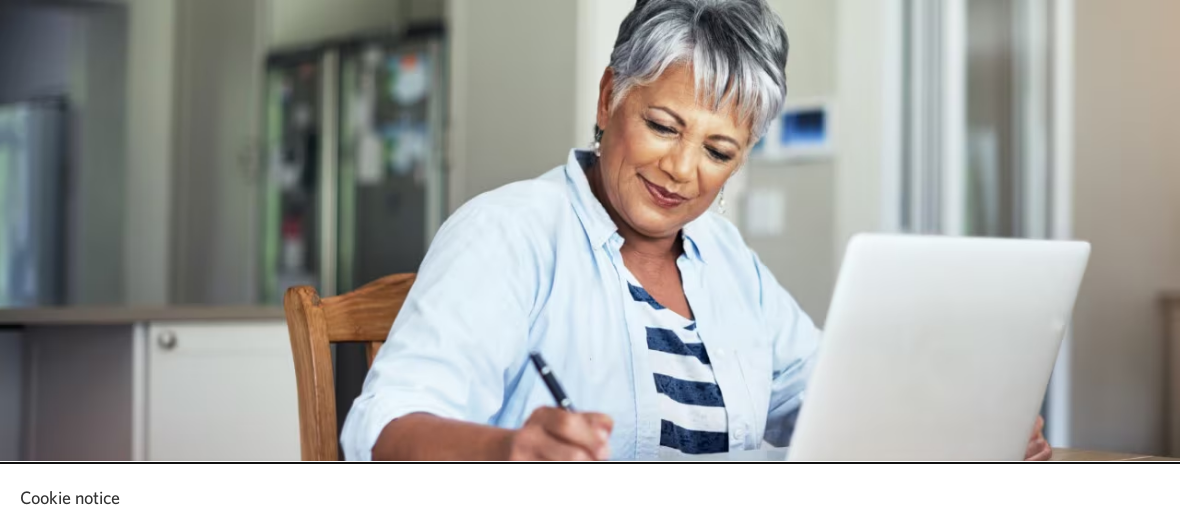Elaborate on the various elements present in the image.

In this image, a woman with short, silver hair sits at a wooden table, focused on writing in a notebook while looking at her laptop. She is dressed in a light blue, button-up shirt over a striped top, radiating a sense of concentration and engagement. The warm, inviting background hints at a cozy indoor environment, with kitchen elements visible, such as modern appliances. This scene captures the essence of productivity, possibly in a personal or home office setting, as the woman contemplates her thoughts or strategies. The image conveys a sense of calm and purpose, reflecting a moment dedicated to planning or creative expression.